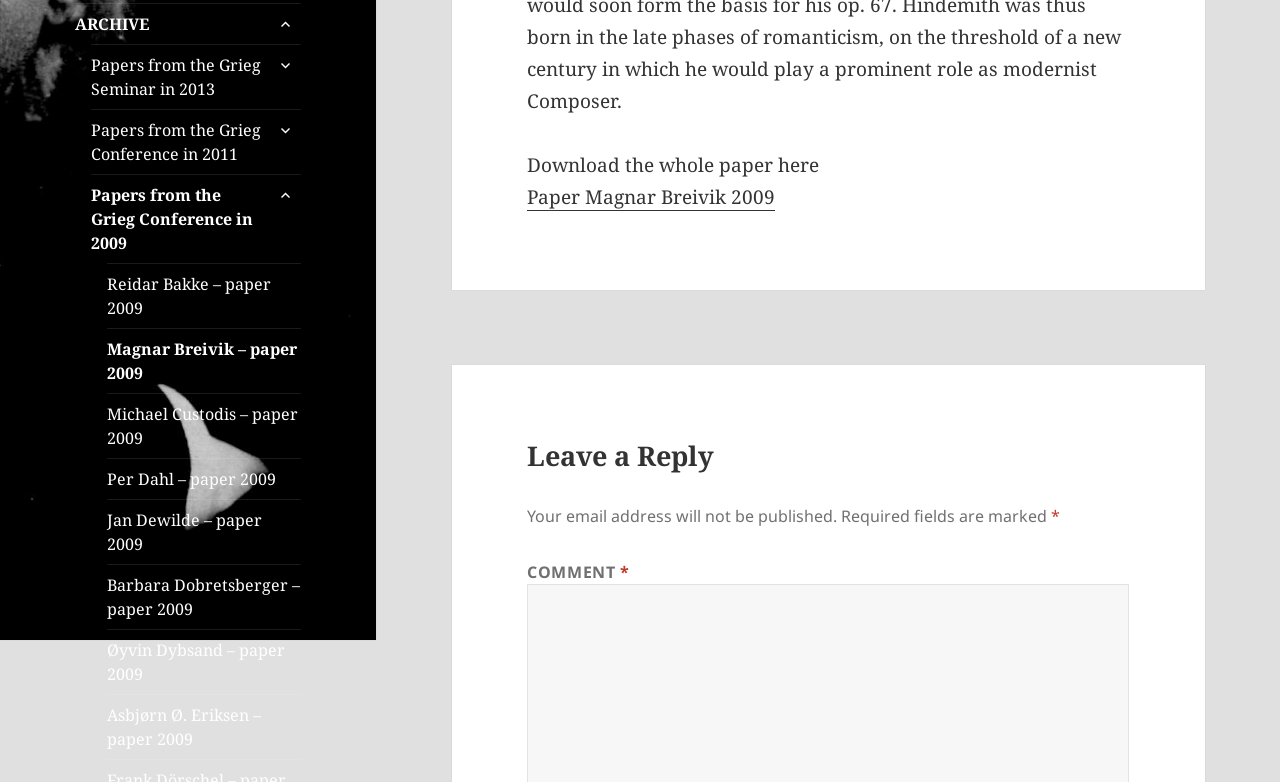Extract the bounding box coordinates for the described element: "ARCHIVE". The coordinates should be represented as four float numbers between 0 and 1: [left, top, right, bottom].

[0.059, 0.005, 0.235, 0.056]